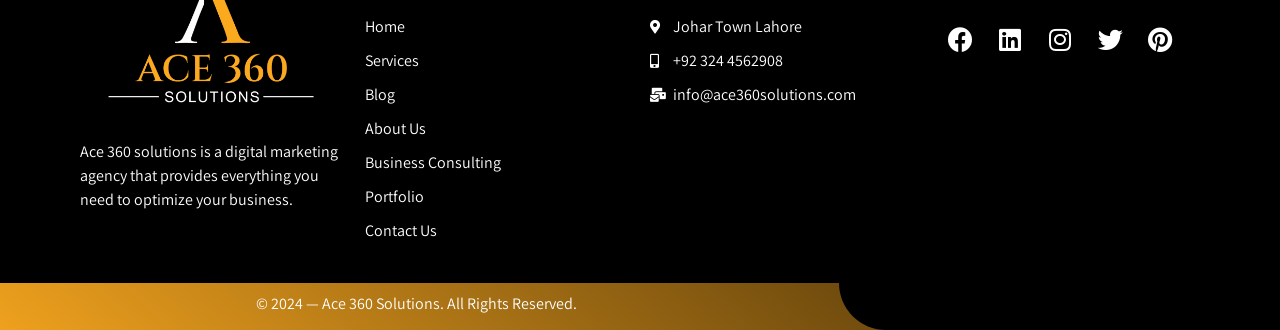Respond with a single word or phrase for the following question: 
What is the location of Ace 360 Solutions?

Johar Town Lahore